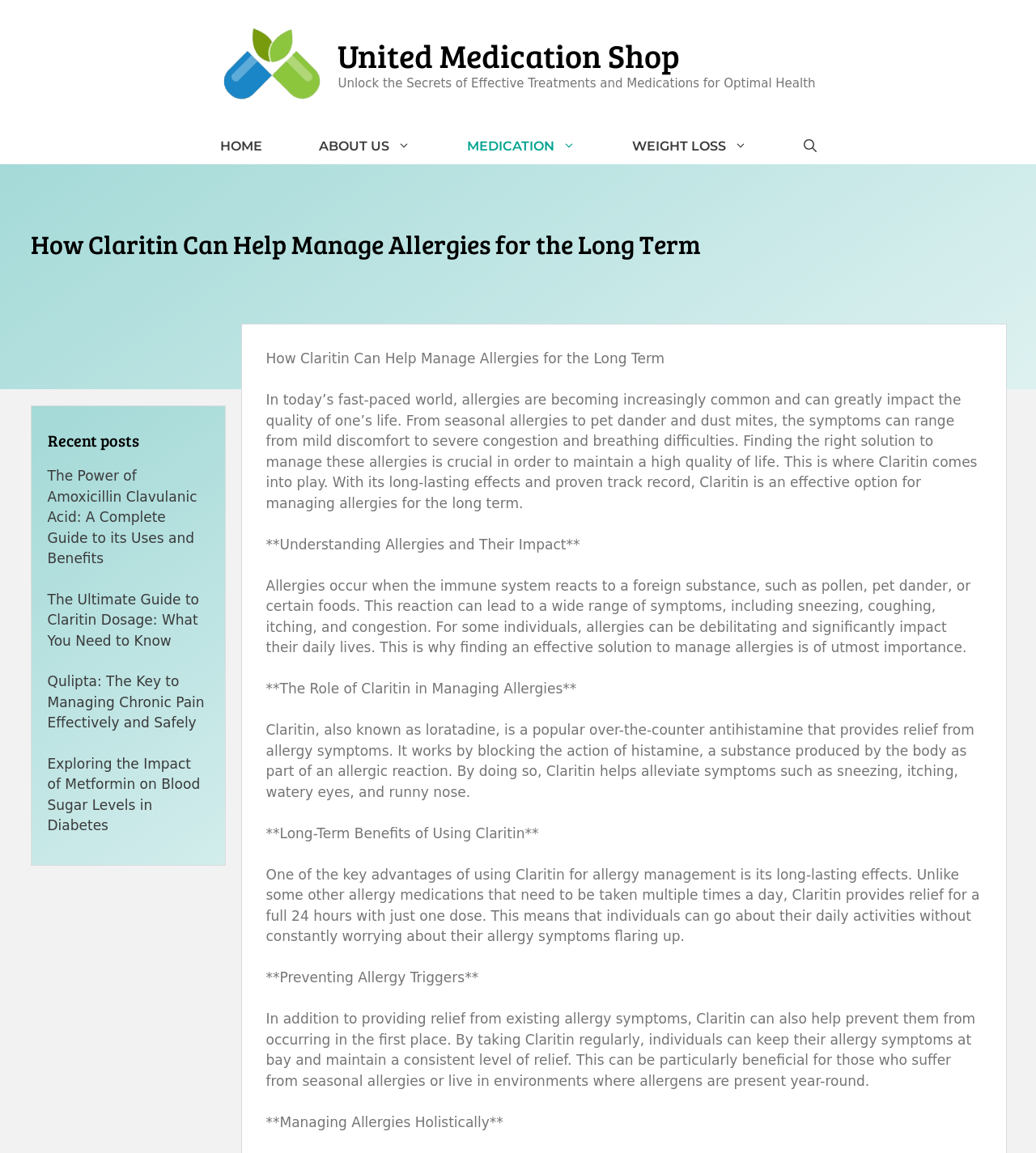Determine the bounding box coordinates of the region I should click to achieve the following instruction: "Read the 'The Power of Amoxicillin Clavulanic Acid: A Complete Guide to its Uses and Benefits' post". Ensure the bounding box coordinates are four float numbers between 0 and 1, i.e., [left, top, right, bottom].

[0.046, 0.406, 0.19, 0.492]